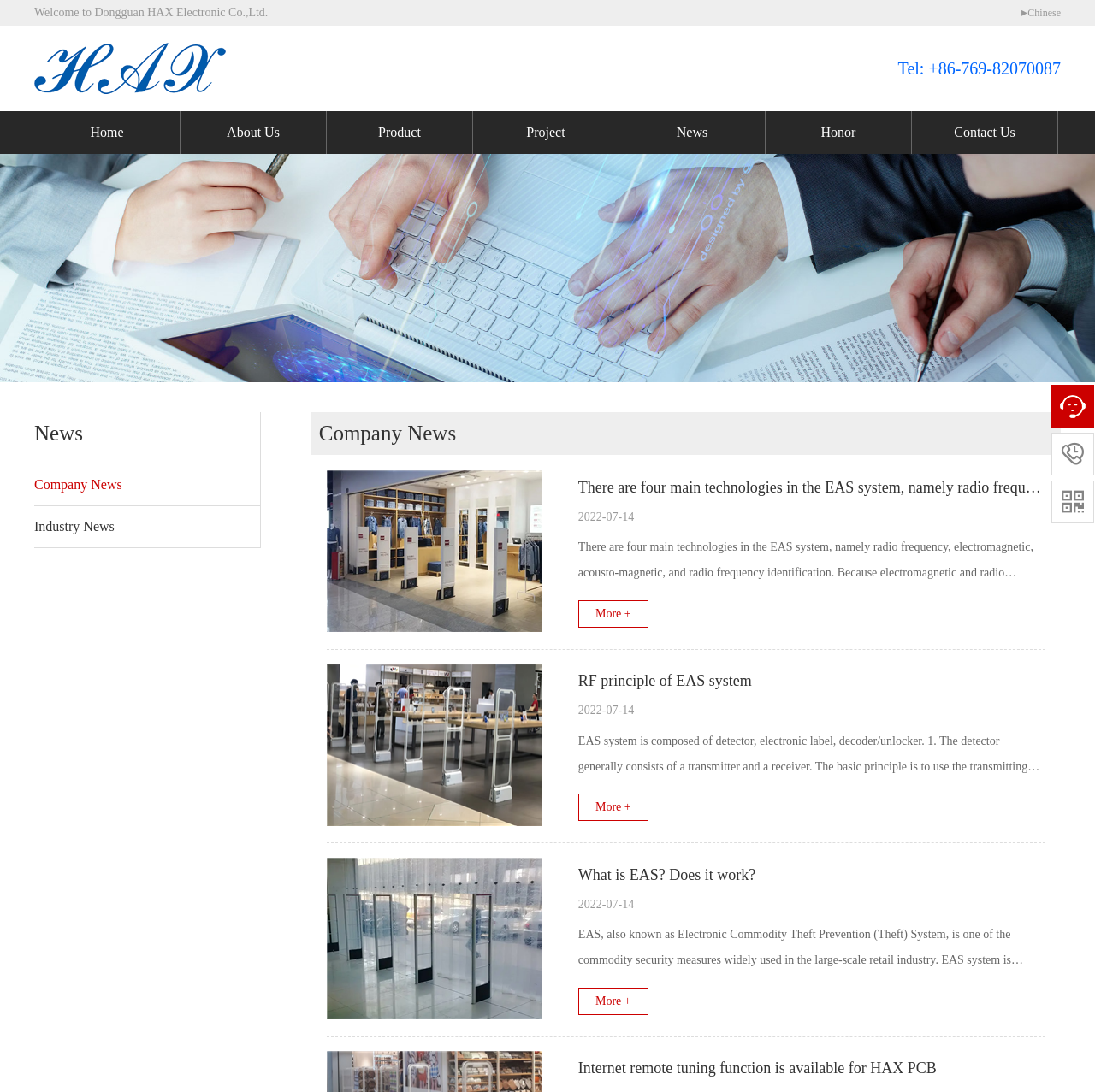How many main navigation items are there?
Provide a short answer using one word or a brief phrase based on the image.

7